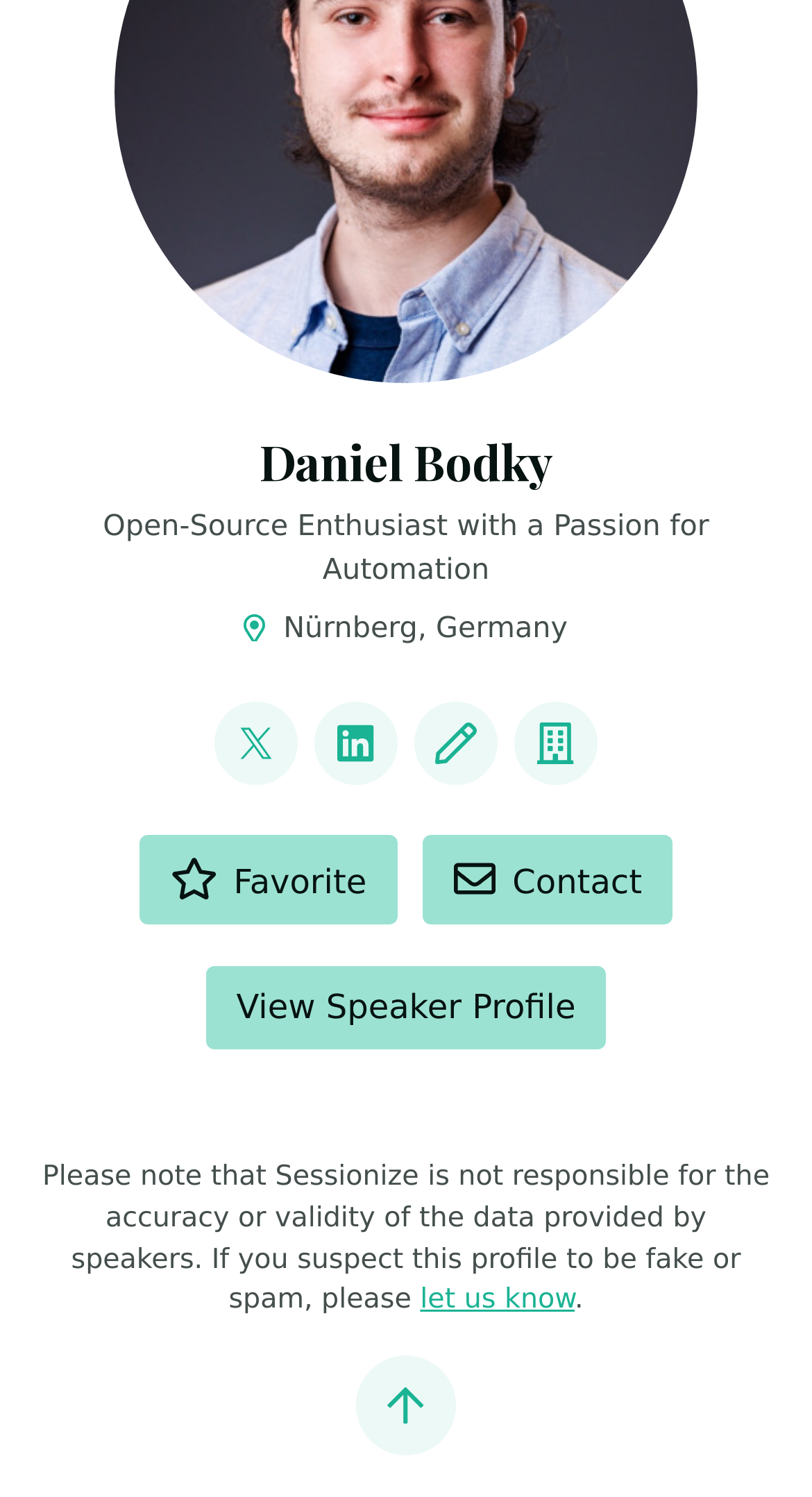Please provide a brief answer to the question using only one word or phrase: 
What are the links provided under the 'LINKS' section?

Twitter, LinkedIn, Blog, Company